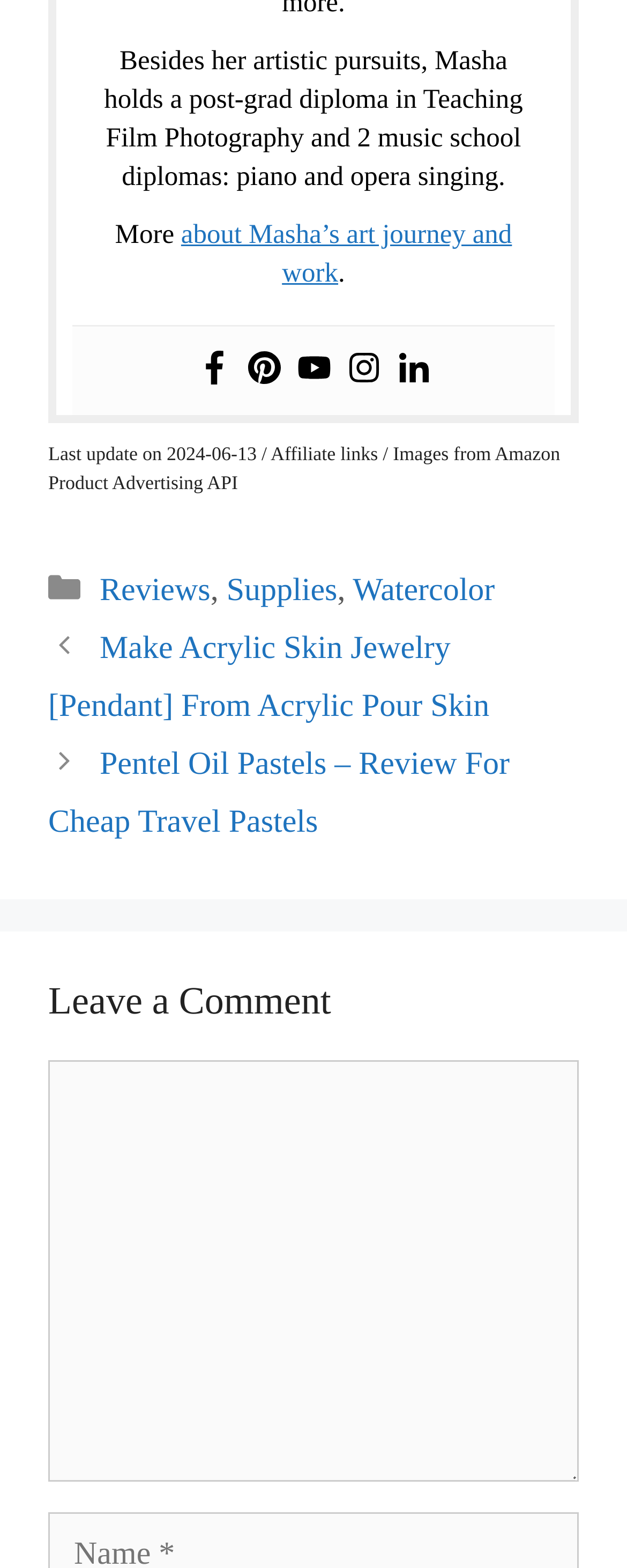What is the purpose of the textbox?
Based on the screenshot, give a detailed explanation to answer the question.

The textbox element with the attribute 'required: True' is located below the heading 'Leave a Comment', indicating that its purpose is to allow users to leave a comment.